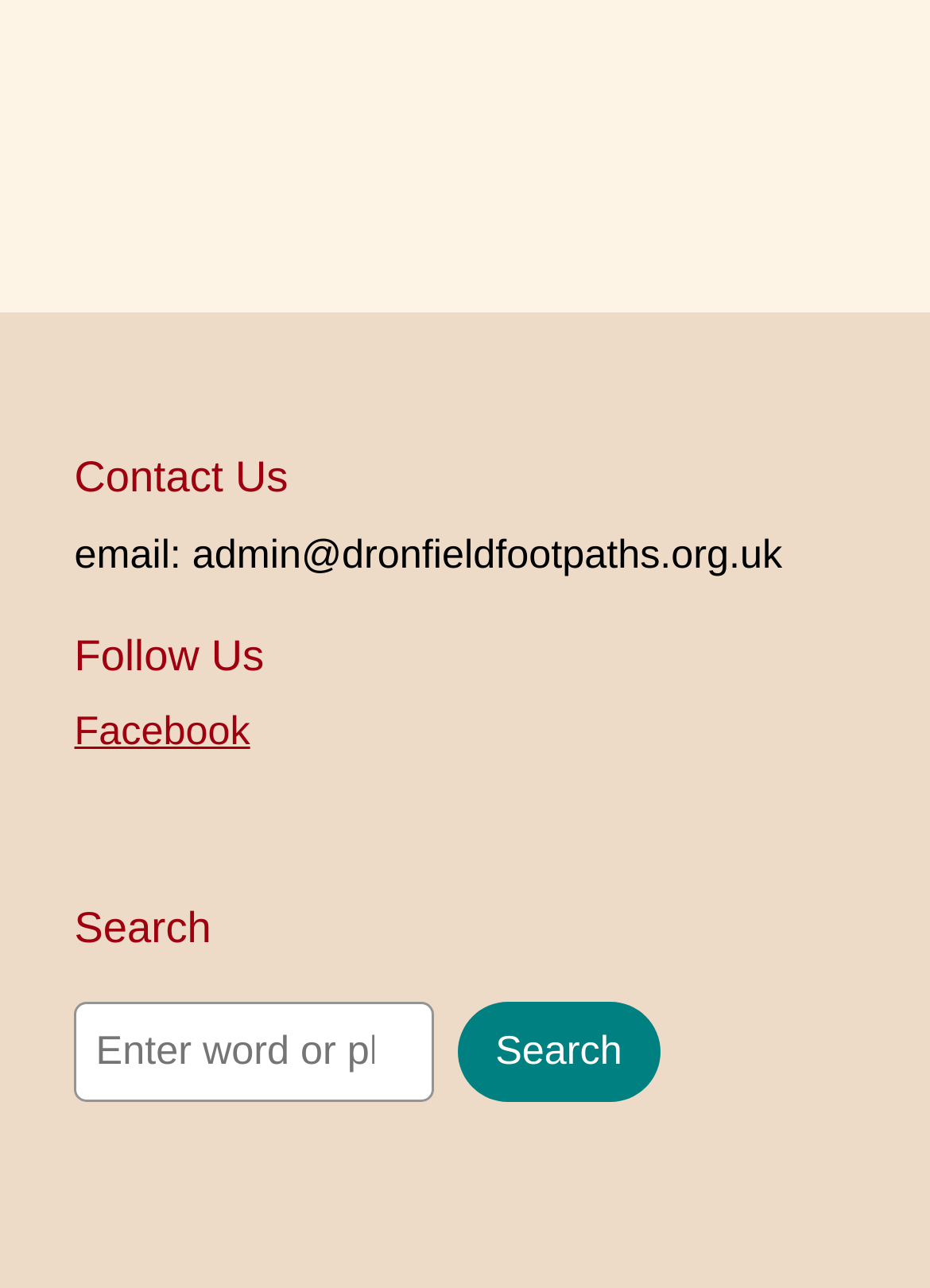What is the purpose of the search bar?
Provide a detailed answer to the question, using the image to inform your response.

The search bar is located in the 'Search' section, which is a heading element. Below this heading, there is a search box element and a search button element. The purpose of this search bar is to allow users to search for content within the website.